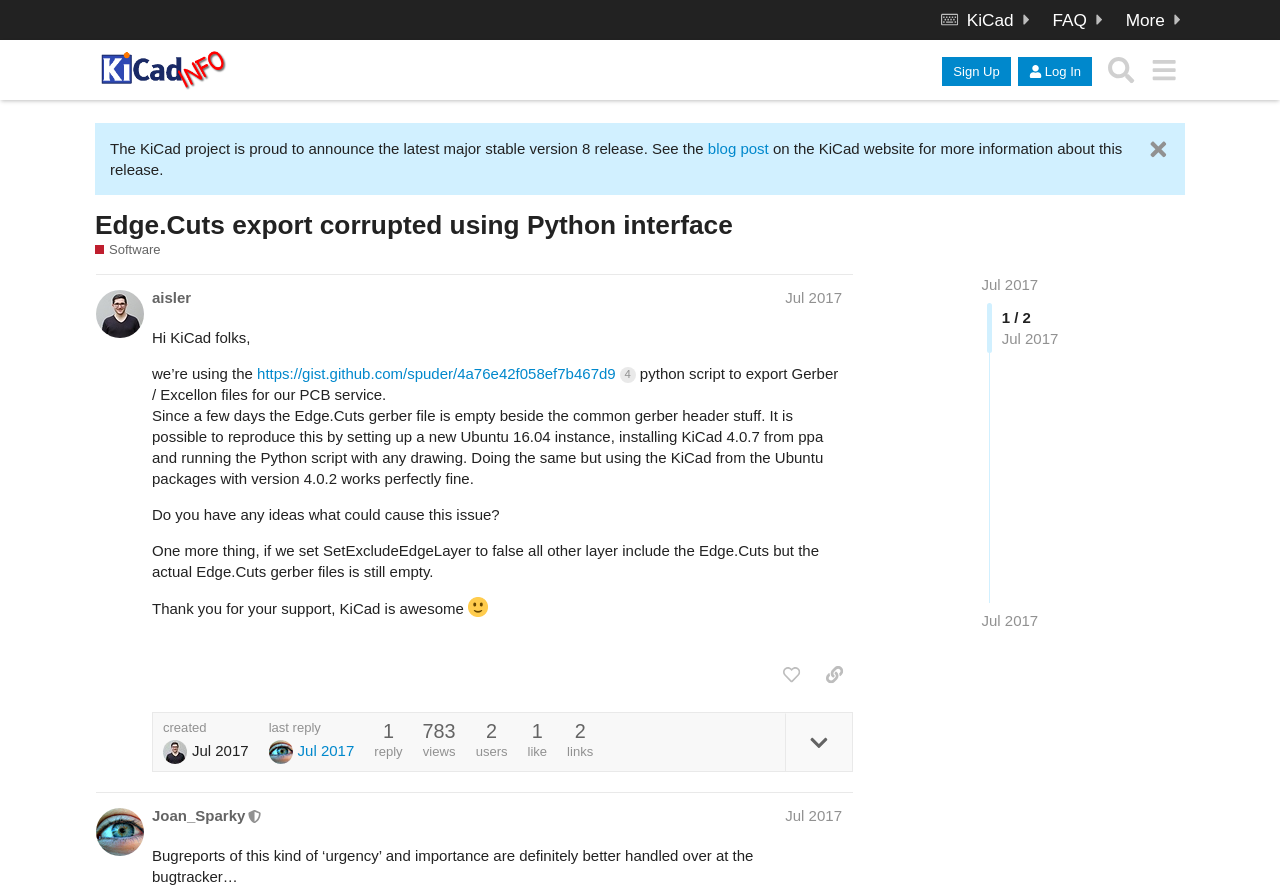Locate the bounding box coordinates of the element's region that should be clicked to carry out the following instruction: "Search for something". The coordinates need to be four float numbers between 0 and 1, i.e., [left, top, right, bottom].

[0.859, 0.054, 0.892, 0.102]